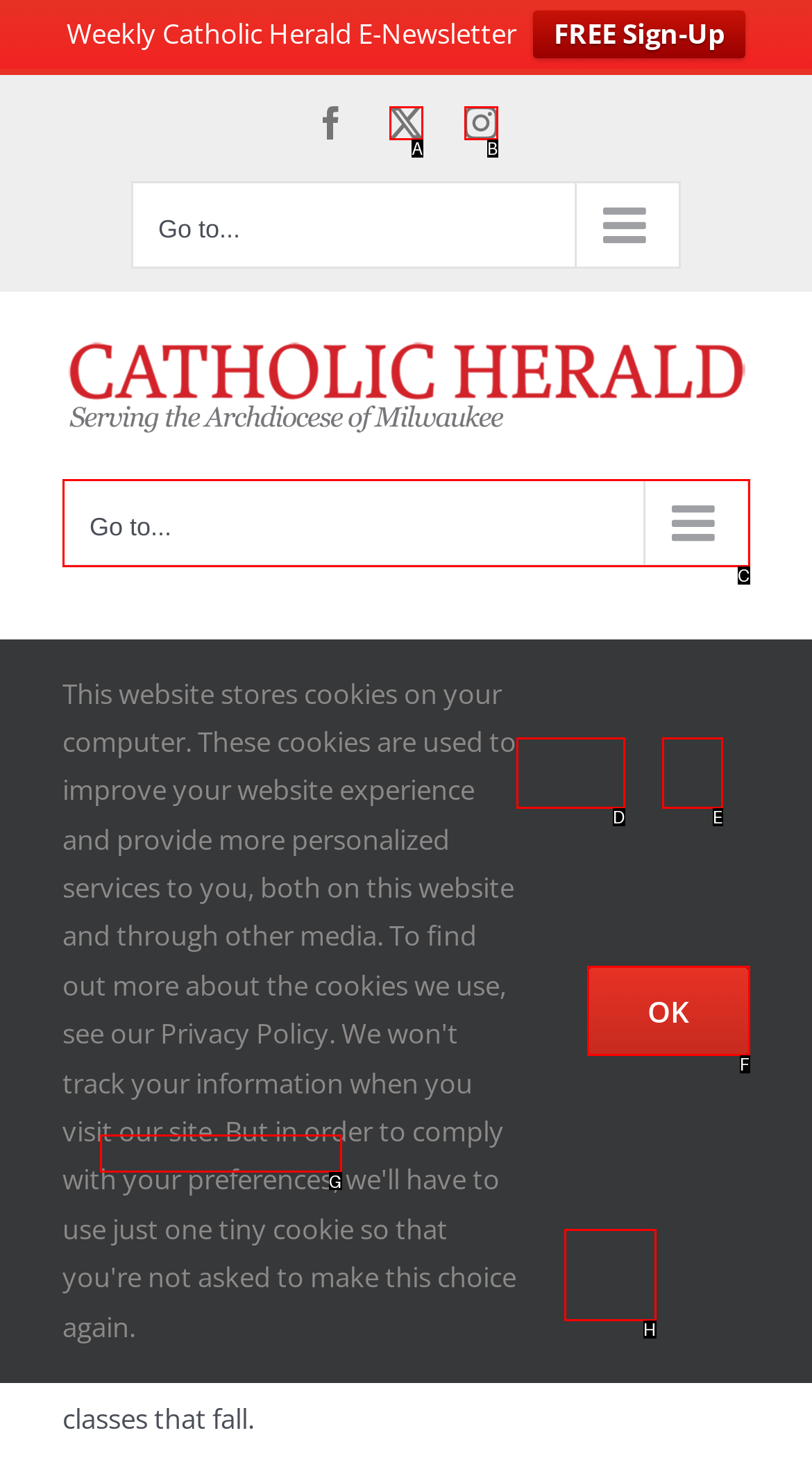Determine which HTML element corresponds to the description: social media literacy. Provide the letter of the correct option.

None